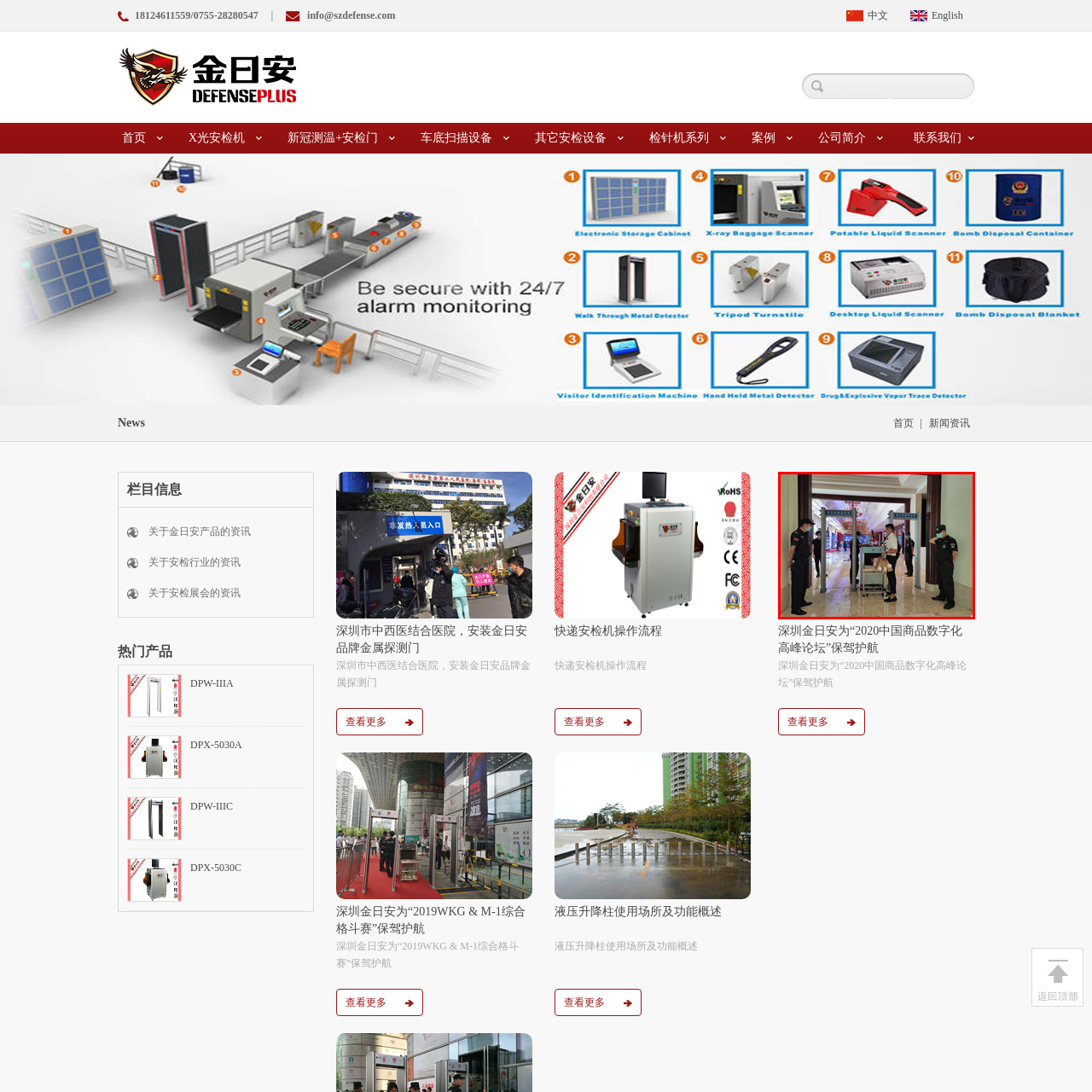Elaborate on the scene depicted within the red bounding box in the image.

The image depicts a security screening area set up in a venue, possibly for an event. In the foreground, a security personnel in uniform closely monitors a person who is pushing a cart loaded with items through a metal detector. Two additional security officers are present, maintaining a vigilant stance on either side of the screening process. All personnel are wearing masks, indicating a safety protocol likely in response to health regulations. The interior of the venue features elegant decor, with a well-lit entrance leading further into the event space. This scene highlights the emphasis on security measures and public safety during large gatherings.